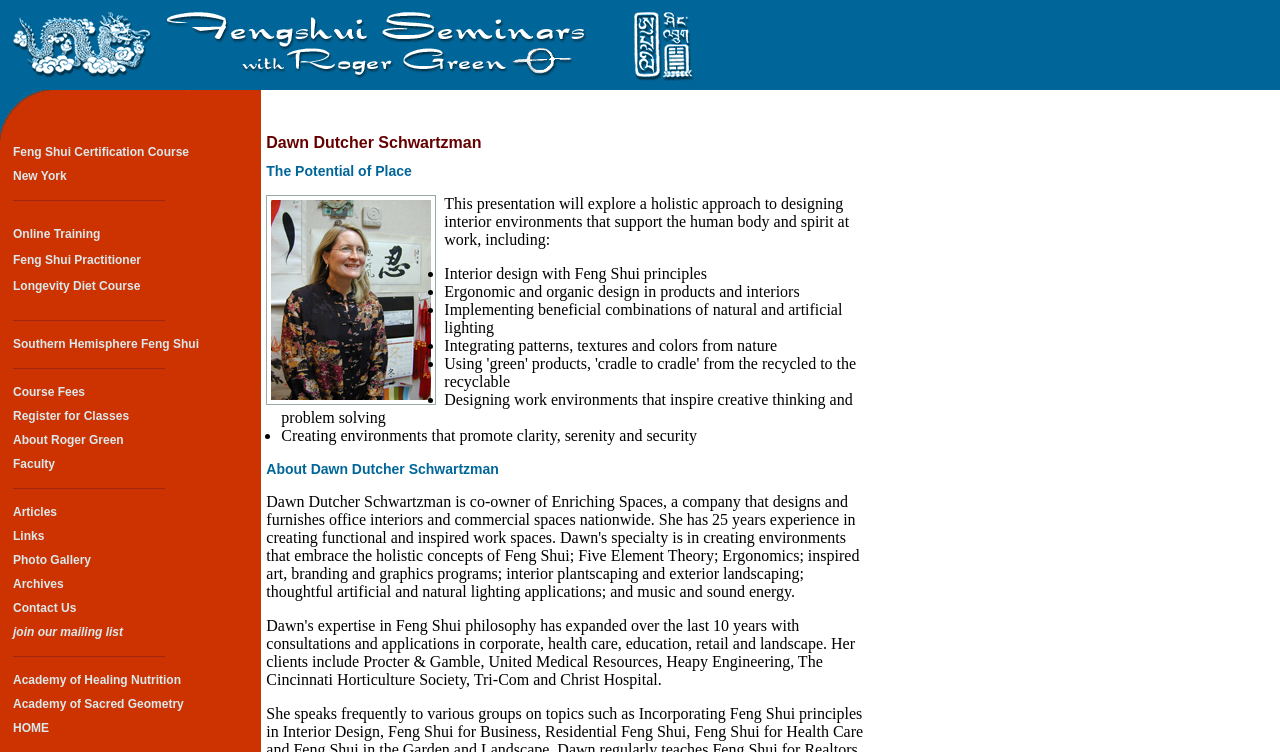Where is the Feng Shui Practitioner Longevity Diet Course held?
Look at the screenshot and respond with a single word or phrase.

Online